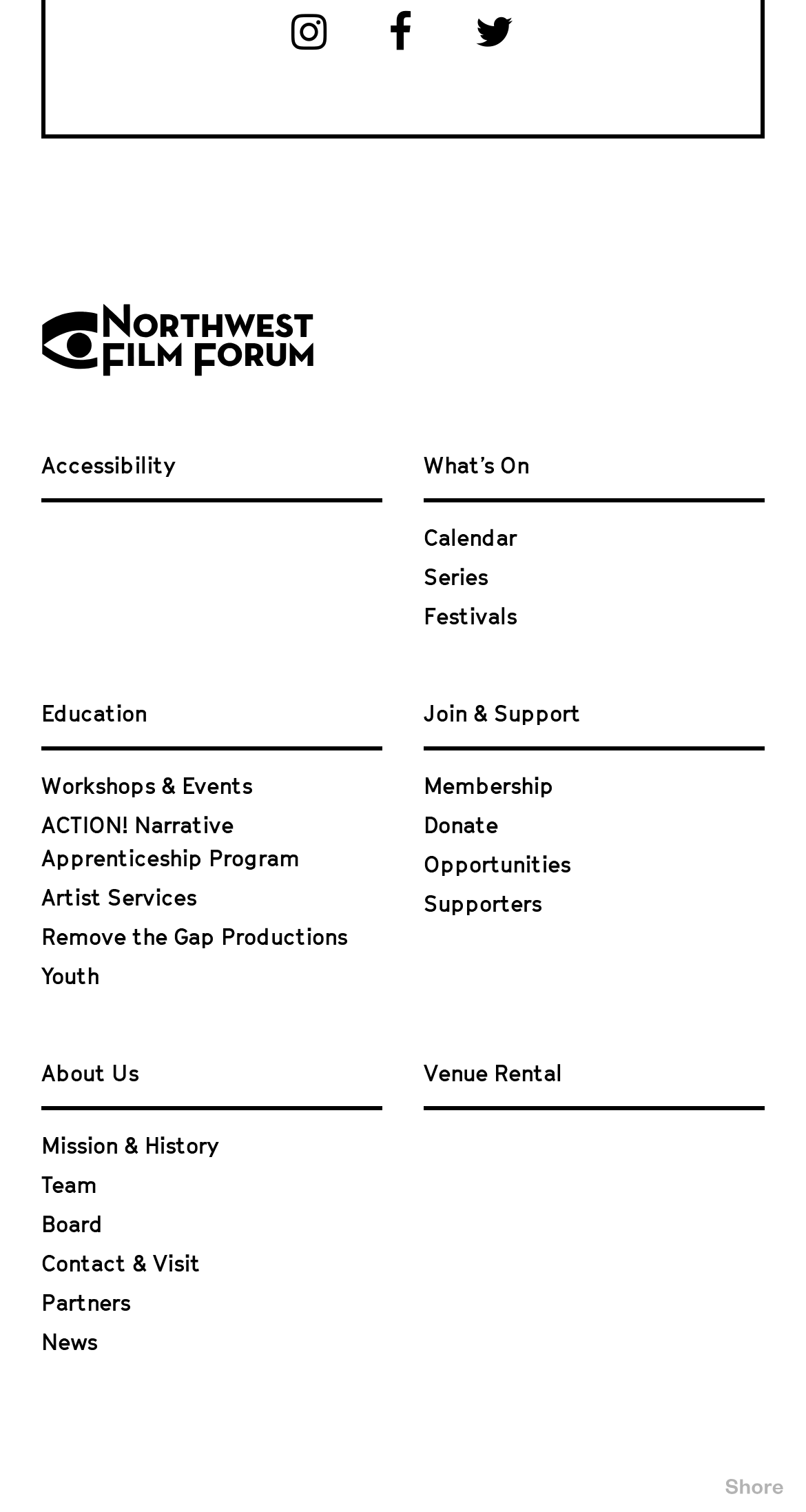Indicate the bounding box coordinates of the clickable region to achieve the following instruction: "Learn about Membership."

[0.526, 0.515, 0.687, 0.525]